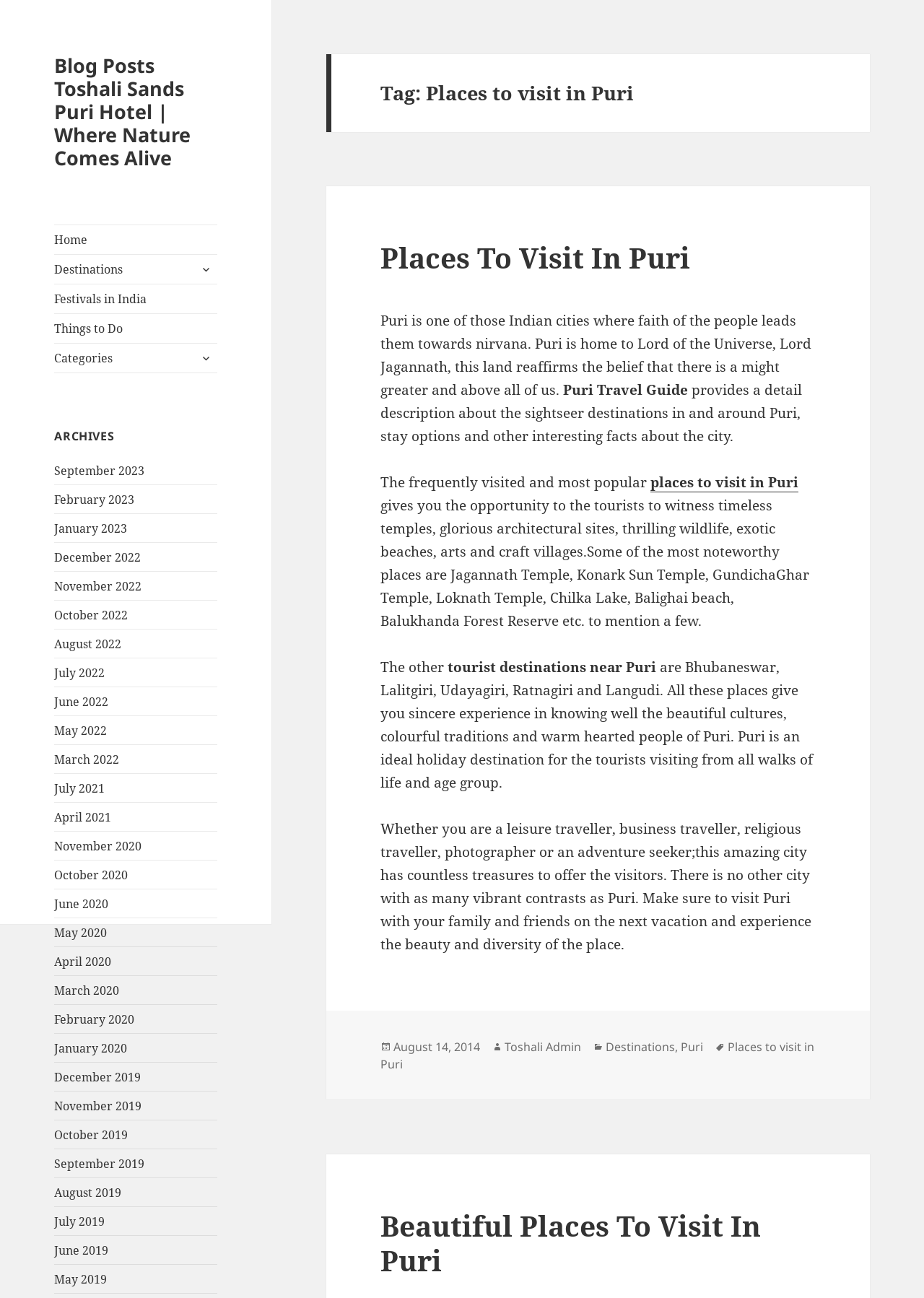Utilize the information from the image to answer the question in detail:
What is the name of the temple mentioned in the article?

The article mentions 'Jagannath Temple' as one of the popular tourist destinations in Puri. This information can be found in the paragraph that describes the various places to visit in Puri.